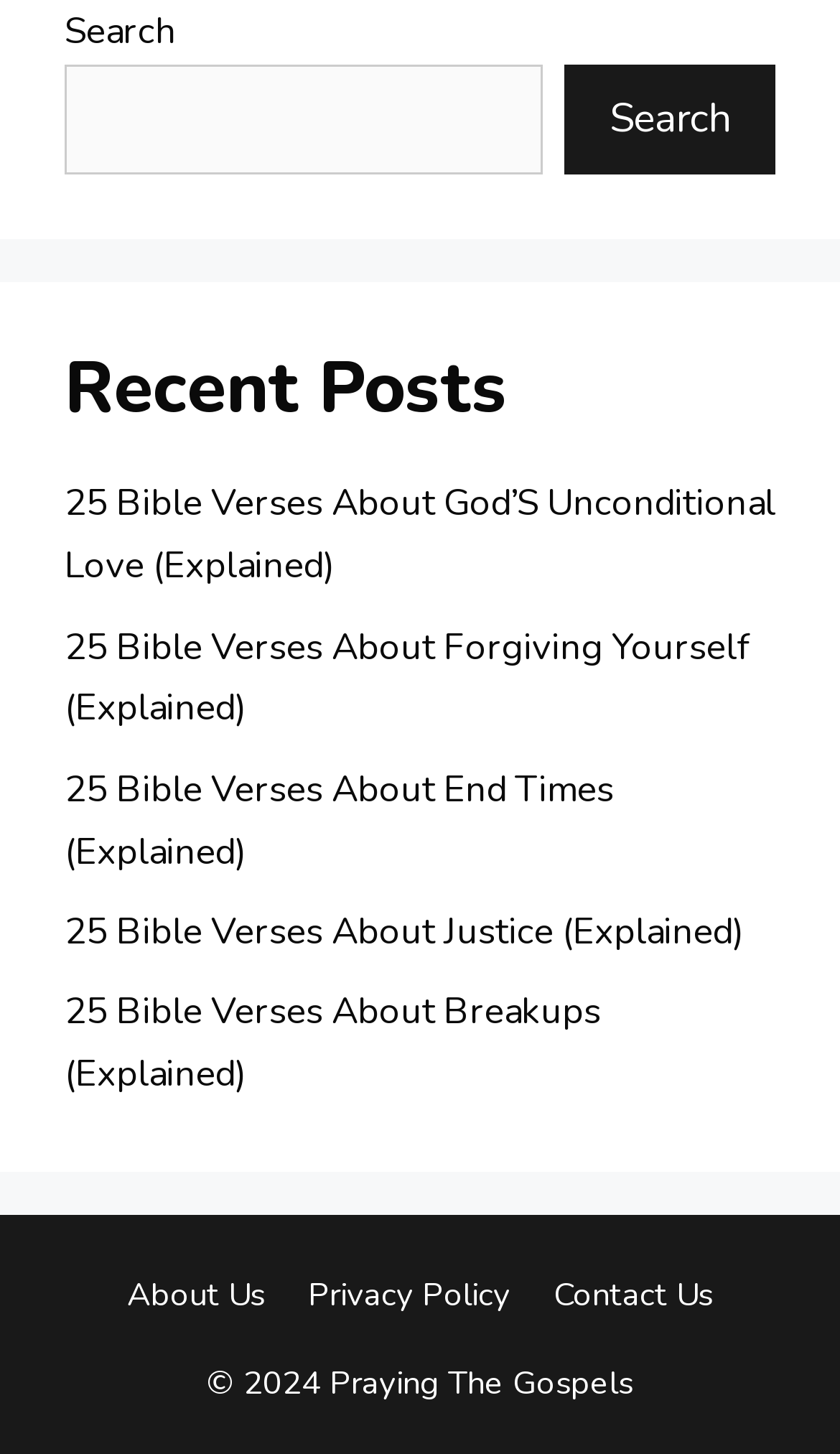Bounding box coordinates are specified in the format (top-left x, top-left y, bottom-right x, bottom-right y). All values are floating point numbers bounded between 0 and 1. Please provide the bounding box coordinate of the region this sentence describes: About Us

[0.151, 0.876, 0.315, 0.906]